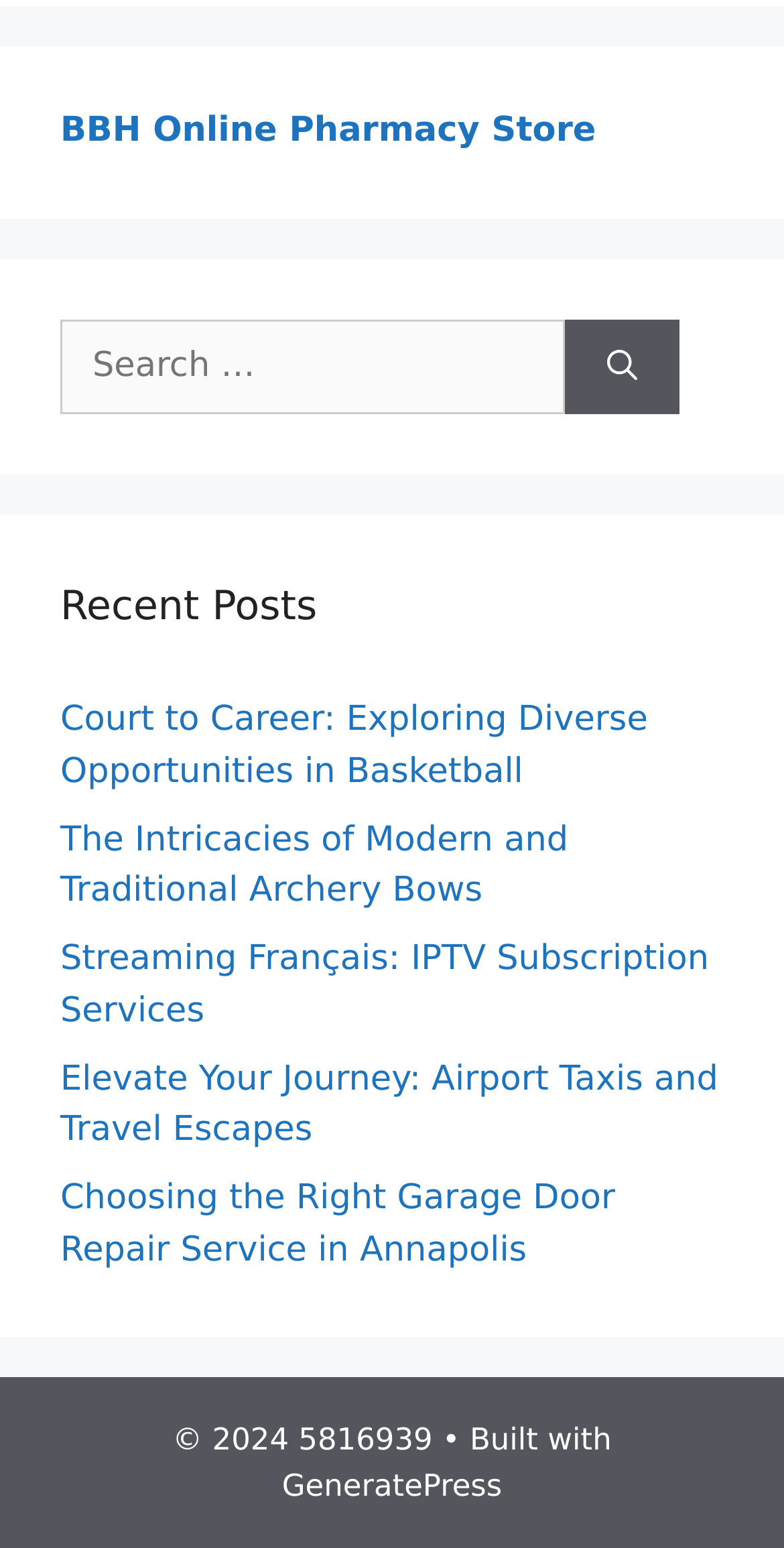Locate the coordinates of the bounding box for the clickable region that fulfills this instruction: "Click on GeneratePress".

[0.36, 0.947, 0.64, 0.971]